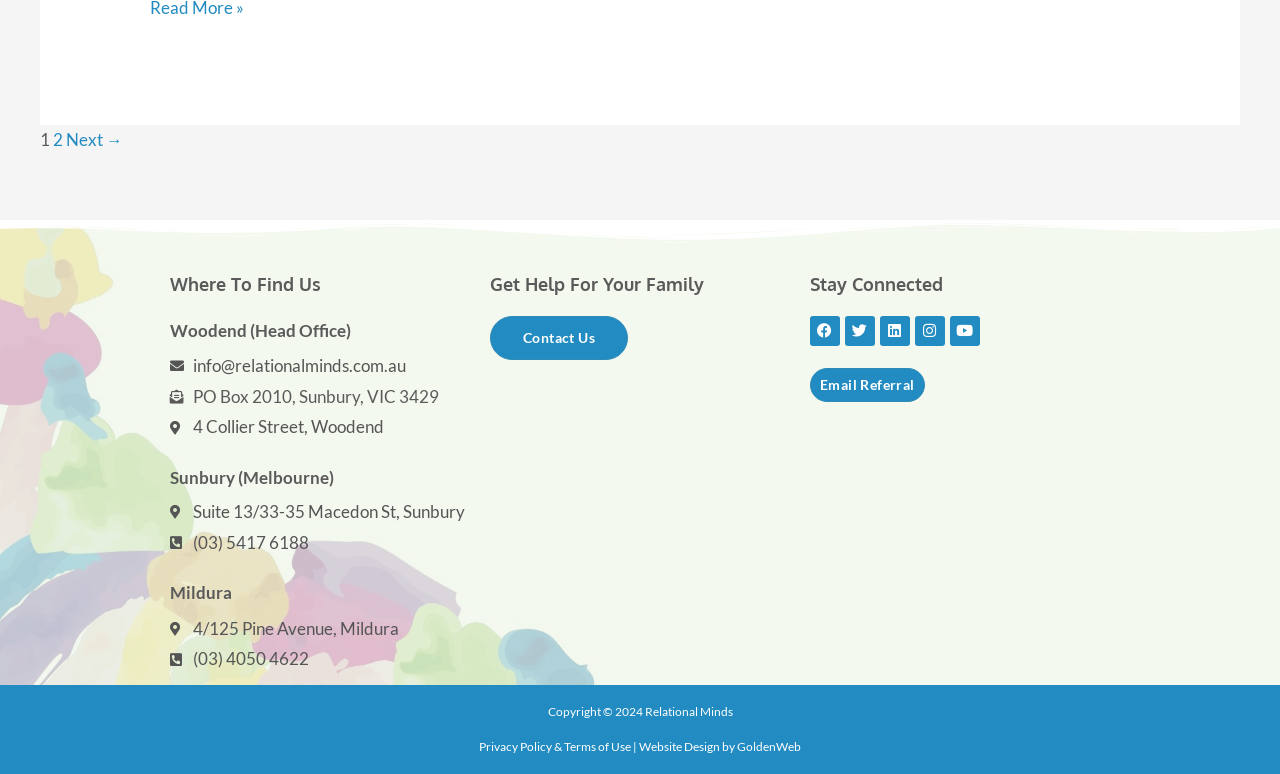Utilize the details in the image to thoroughly answer the following question: What is the head office location of Relational Minds?

Based on the webpage, I found the heading 'Where To Find Us' which lists several locations. Under this heading, I found the text 'Woodend (Head Office)' which indicates that Woodend is the head office location of Relational Minds.